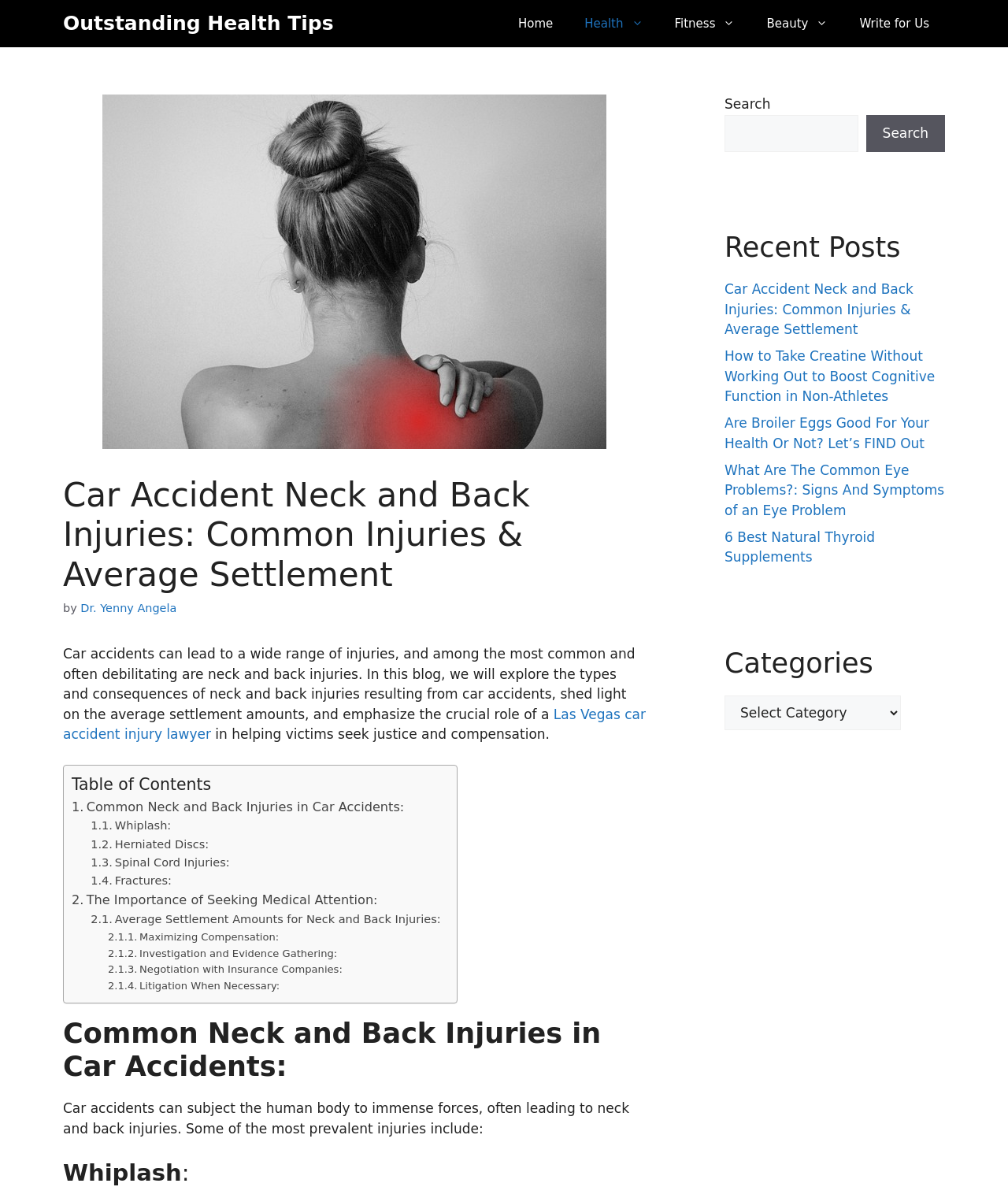Please reply to the following question using a single word or phrase: 
What is the first item in the table of contents?

Common Neck and Back Injuries in Car Accidents